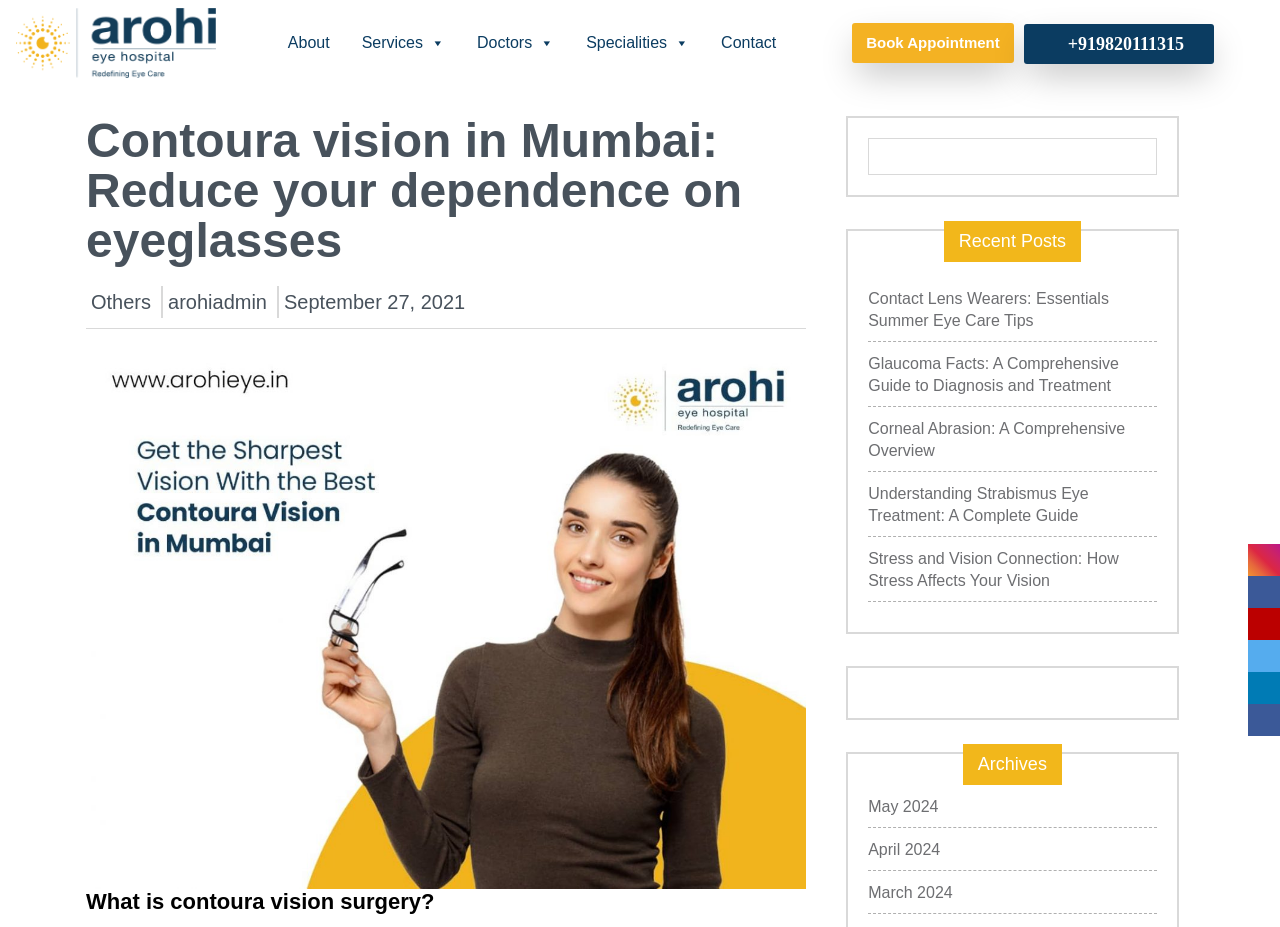Point out the bounding box coordinates of the section to click in order to follow this instruction: "Click Arohi Eye Hospital".

[0.012, 0.009, 0.207, 0.084]